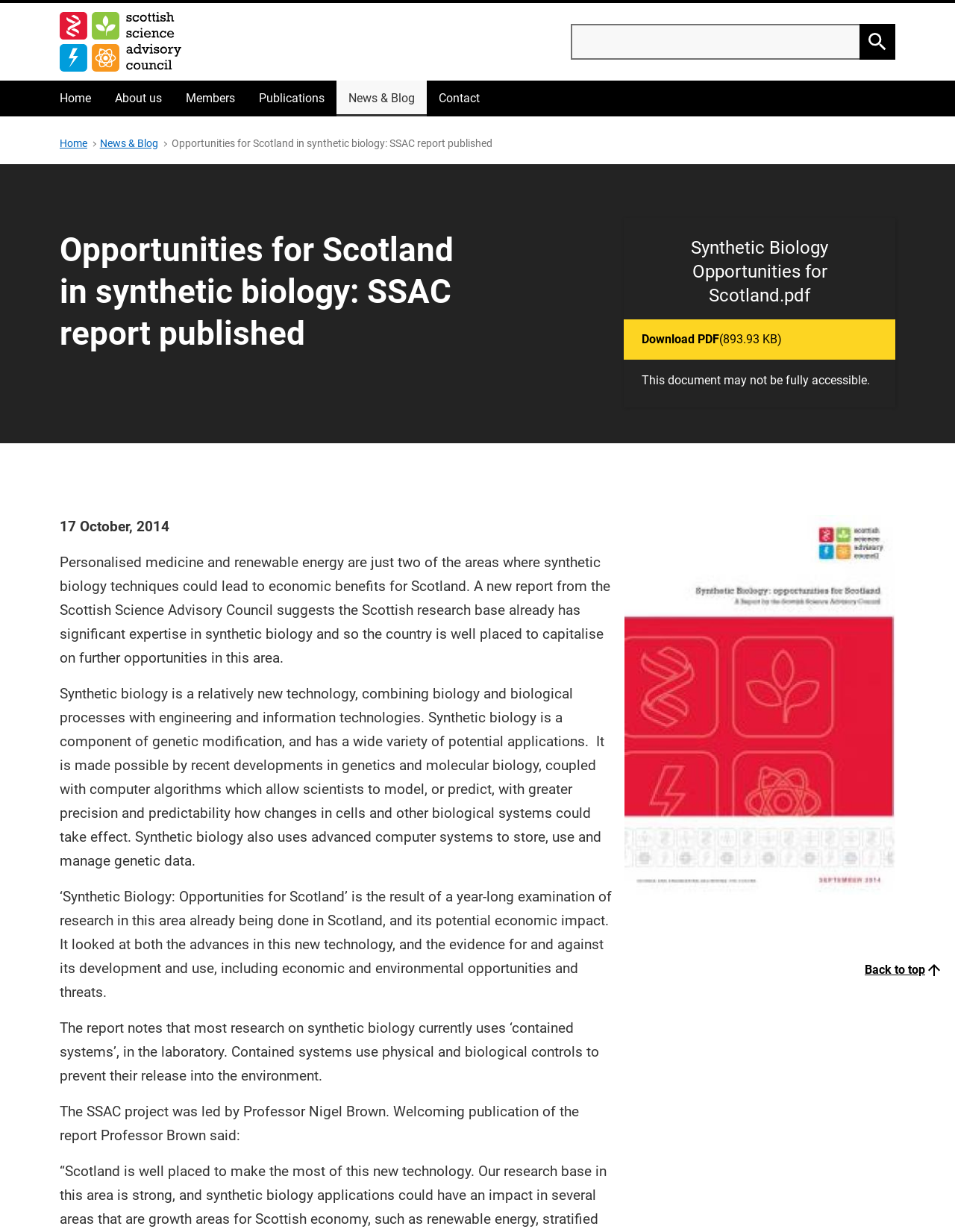Find and extract the text of the primary heading on the webpage.

Opportunities for Scotland in synthetic biology: SSAC report published